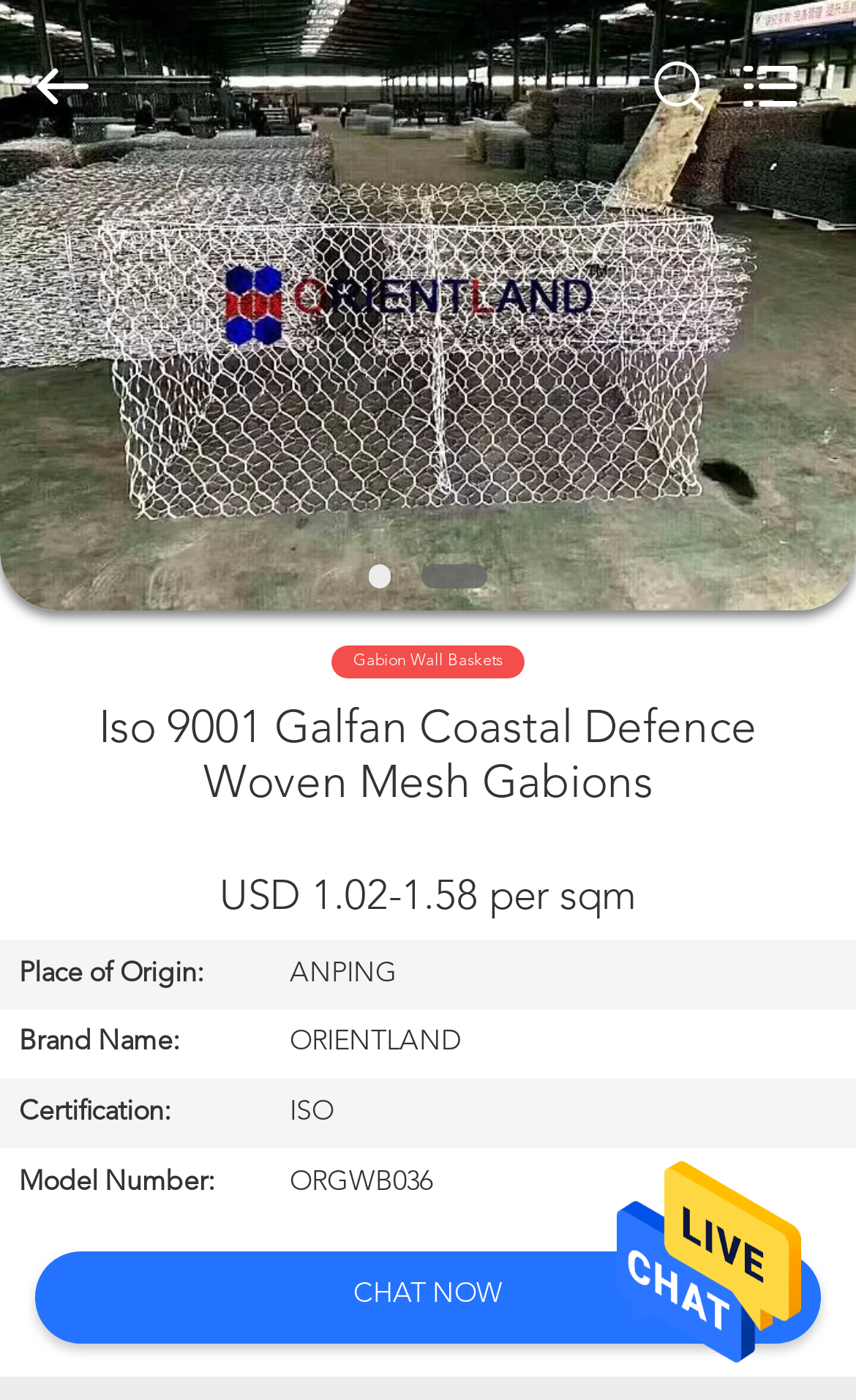What is the price range of the product?
Please give a detailed answer to the question using the information shown in the image.

I found the price range by looking at the table that describes the product. The table has a caption that mentions the price range, which is 'USD 1.02-1.58 per sqm'.